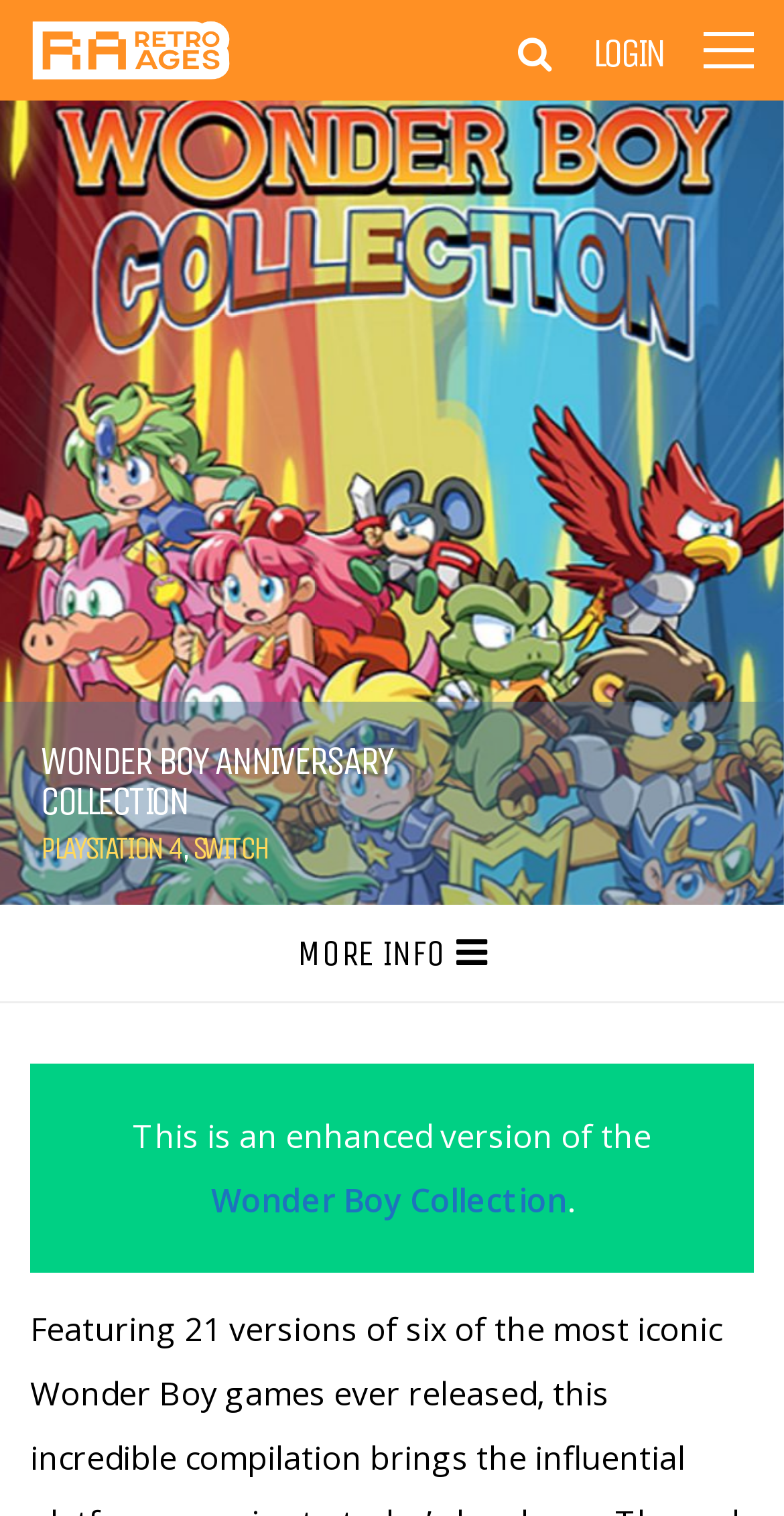What is the name of the collection?
Look at the image and answer the question using a single word or phrase.

Wonder Boy Anniversary Collection